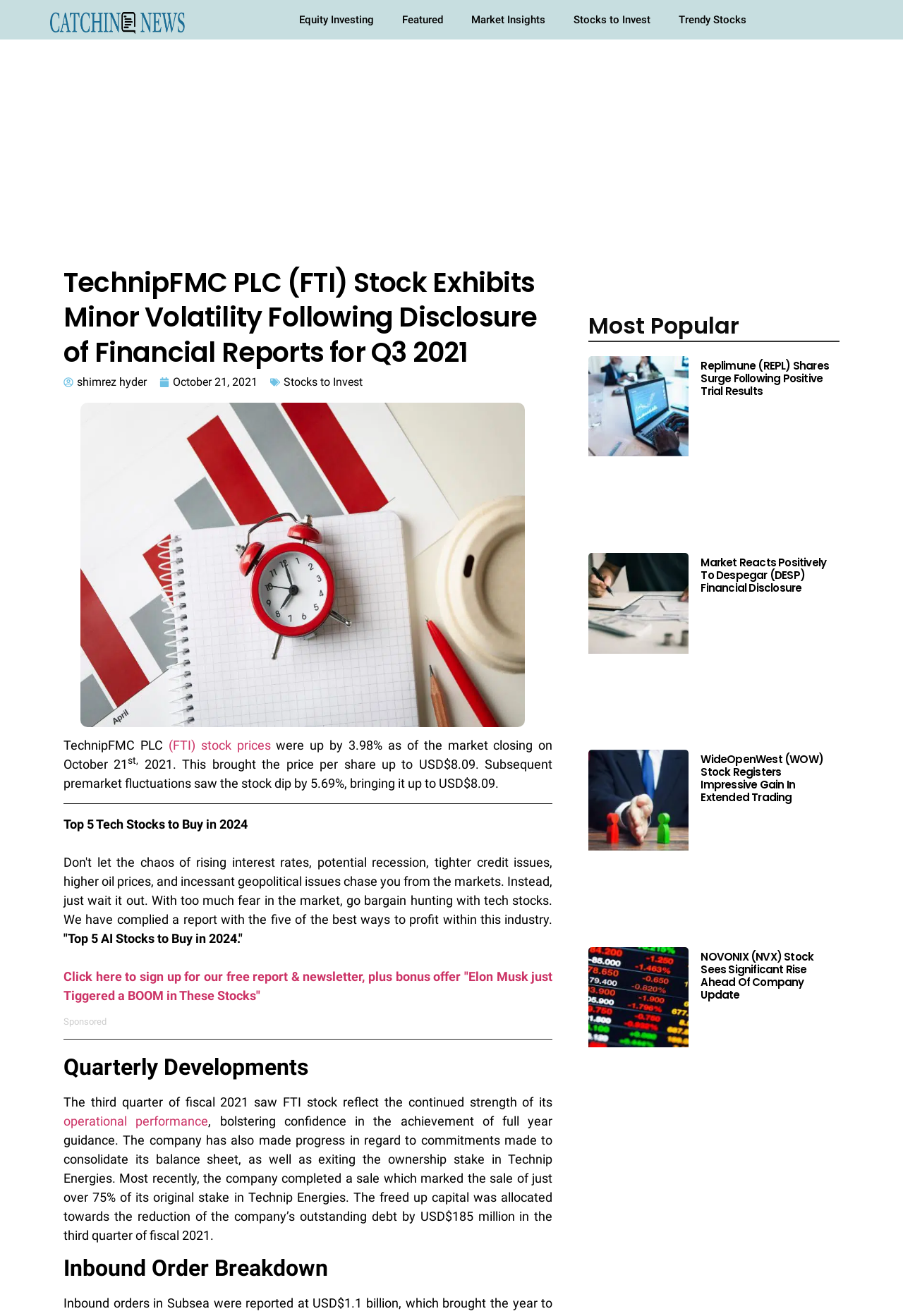Highlight the bounding box coordinates of the region I should click on to meet the following instruction: "Click on 'operational performance'".

[0.07, 0.846, 0.231, 0.857]